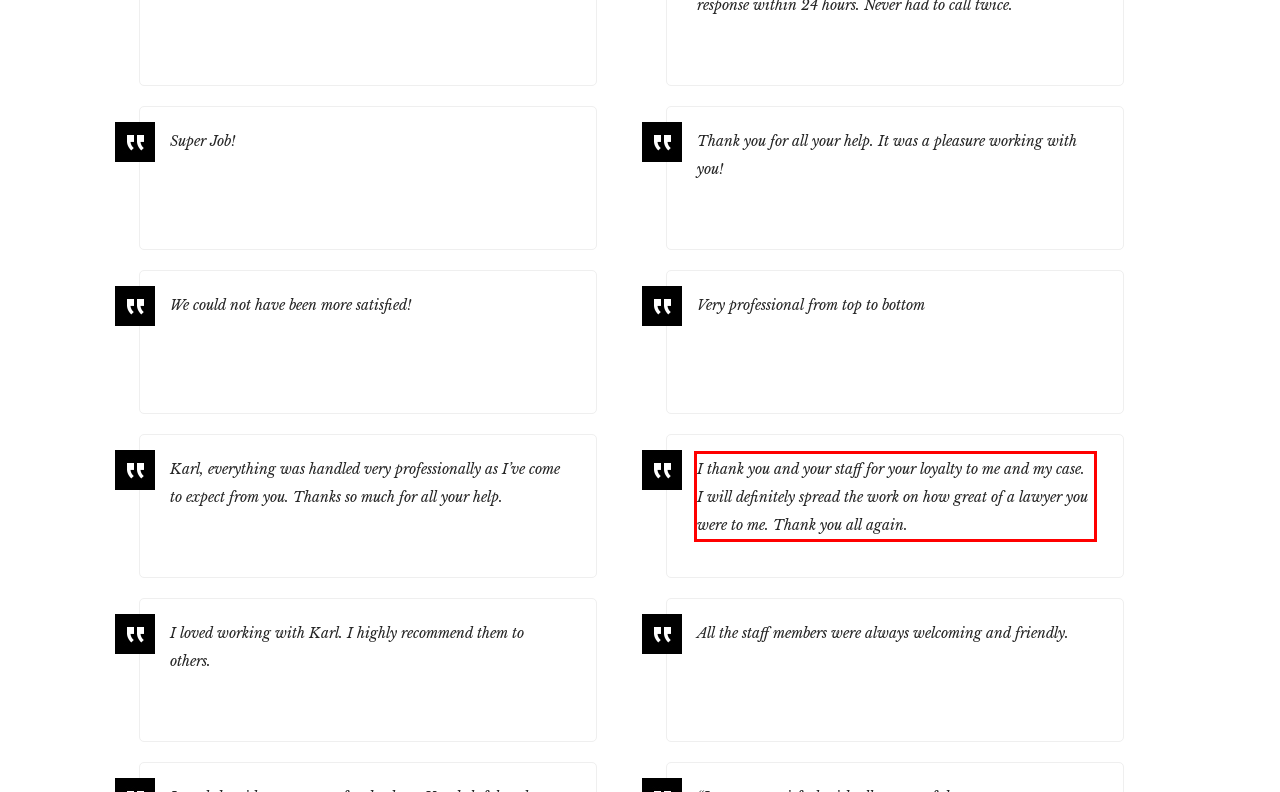Examine the webpage screenshot, find the red bounding box, and extract the text content within this marked area.

I thank you and your staff for your loyalty to me and my case. I will definitely spread the work on how great of a lawyer you were to me. Thank you all again.